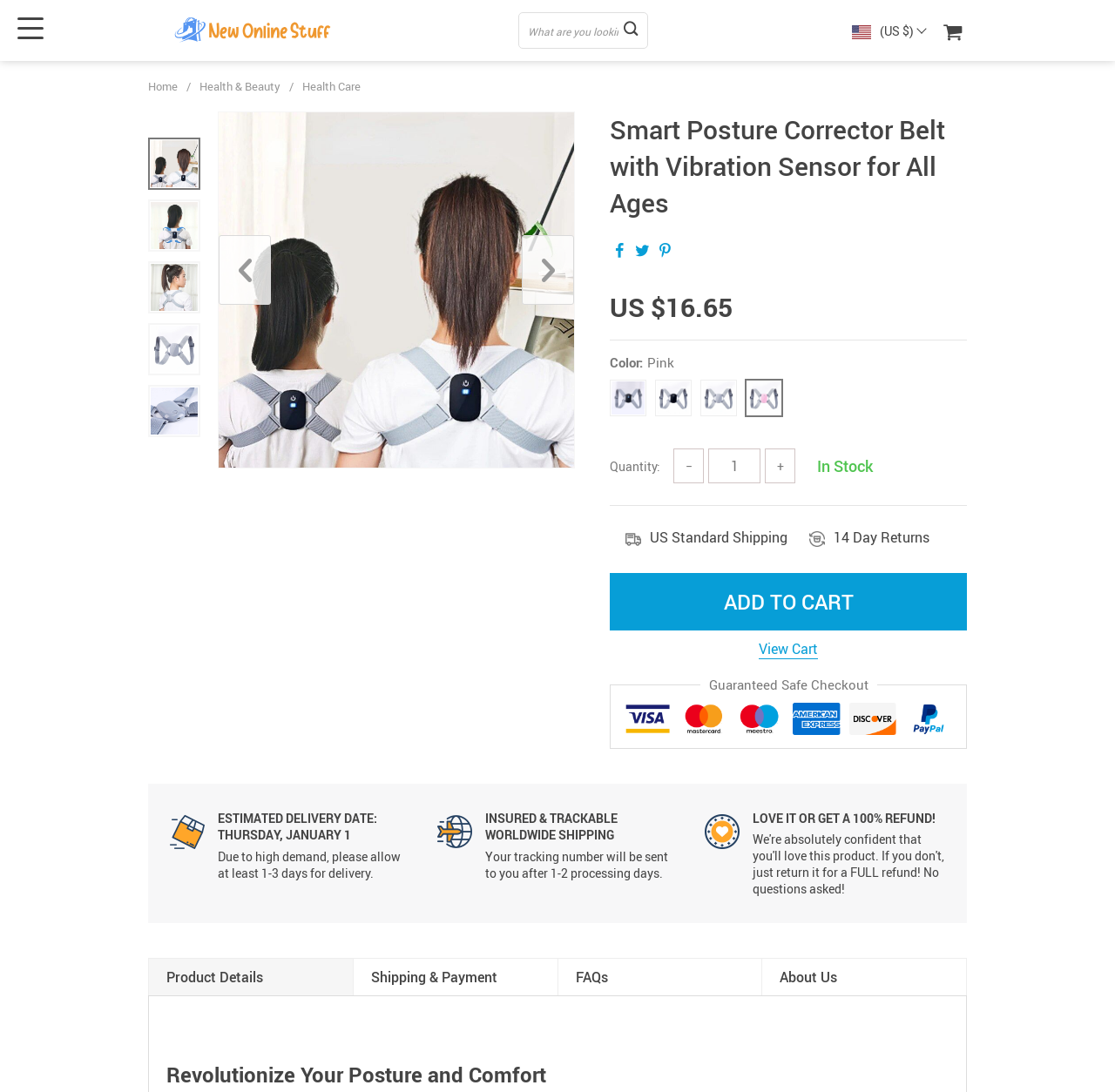Determine the bounding box for the UI element that matches this description: "+".

[0.686, 0.411, 0.713, 0.443]